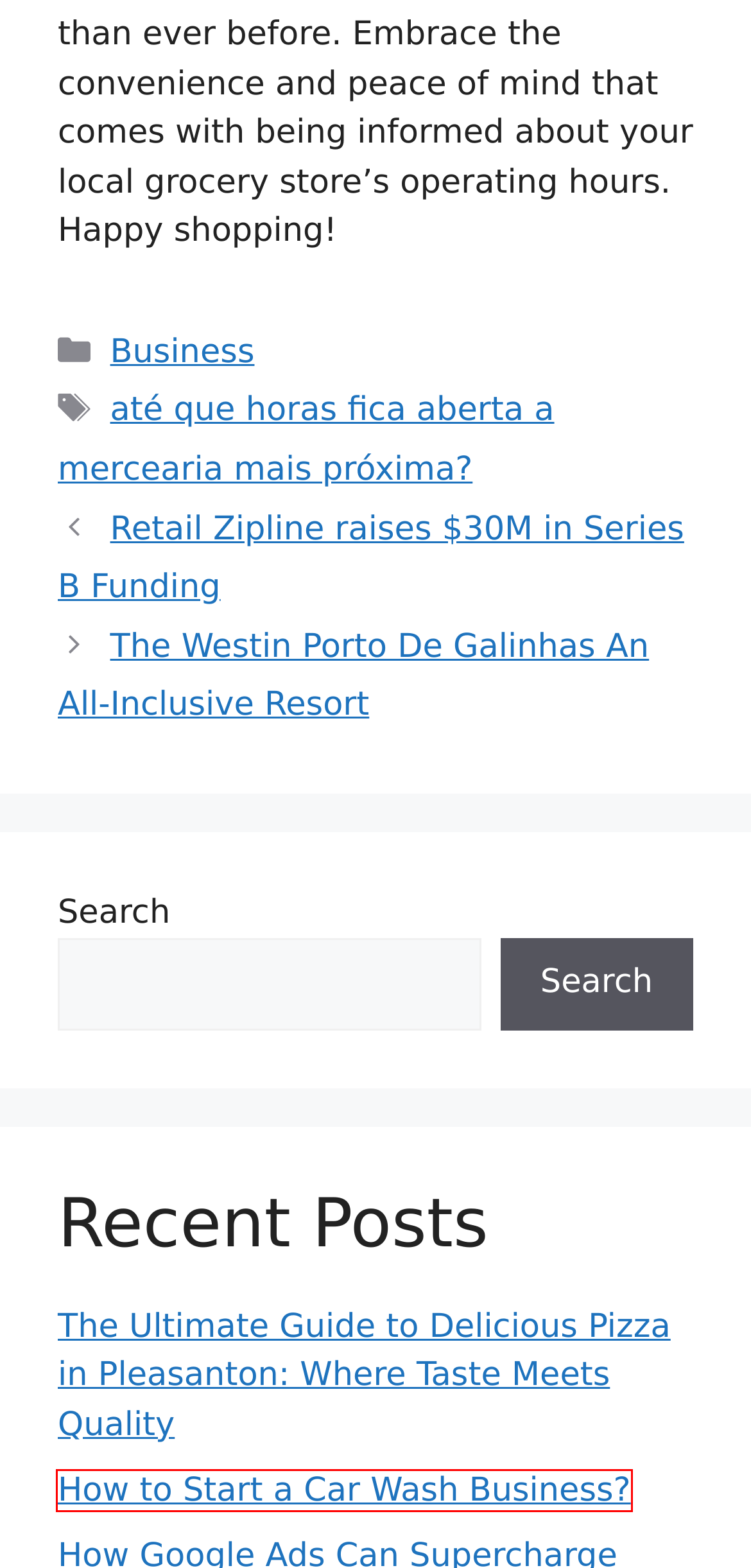Examine the screenshot of a webpage with a red bounding box around a UI element. Your task is to identify the webpage description that best corresponds to the new webpage after clicking the specified element. The given options are:
A. até que horas fica aberta a mercearia mais próxima? Archives - Samofy
B. Retail Zipline raises $30M in Series B Funding
C. Business Archives - Samofy
D. Are Polo Shirts Business Casual?  - Samofy
E. How to Start a Car Wash Business? - Samofy
F. The Ultimate Guide to Delicious Pizza in Pleasanton: Where Taste Meets Quality - Samofy
G. How Google Ads Can Supercharge Your Business Goals? - Samofy
H. How to Get Midjourney to Write Text on Your Images? - Samofy

E